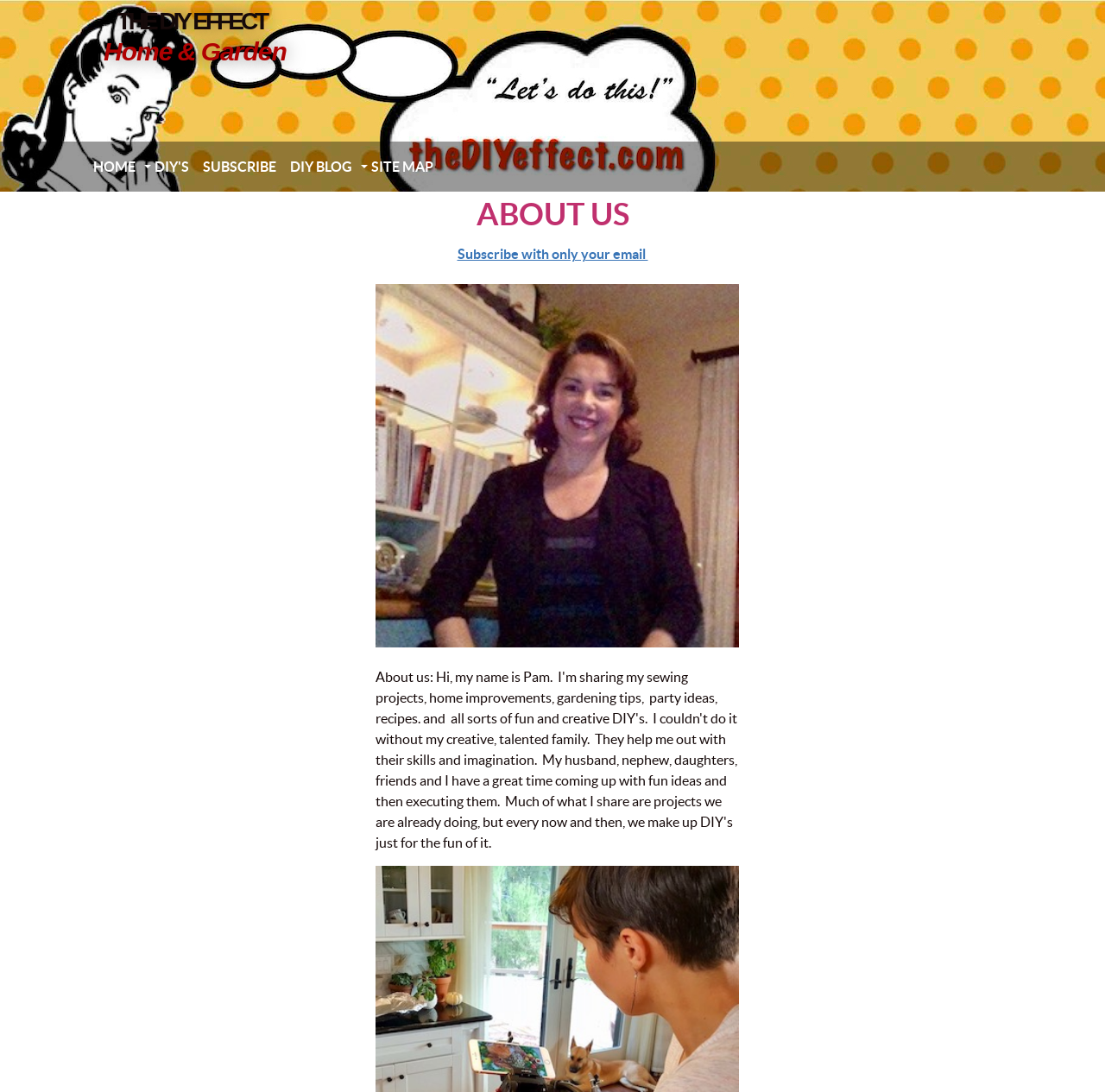Answer this question in one word or a short phrase: How many links are in the top navigation bar?

5